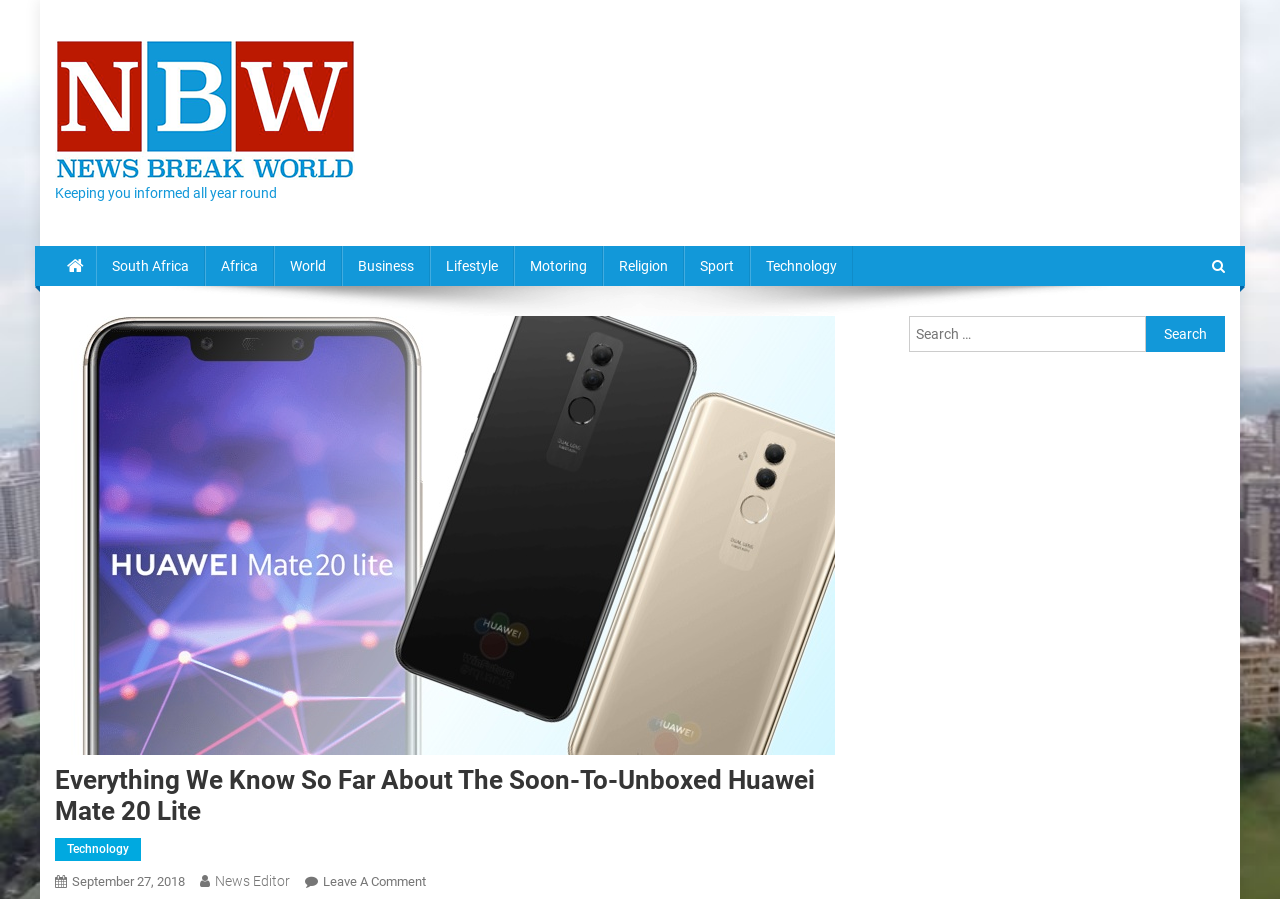Using the element description provided, determine the bounding box coordinates in the format (top-left x, top-left y, bottom-right x, bottom-right y). Ensure that all values are floating point numbers between 0 and 1. Element description: September 27, 2018

[0.056, 0.972, 0.145, 0.989]